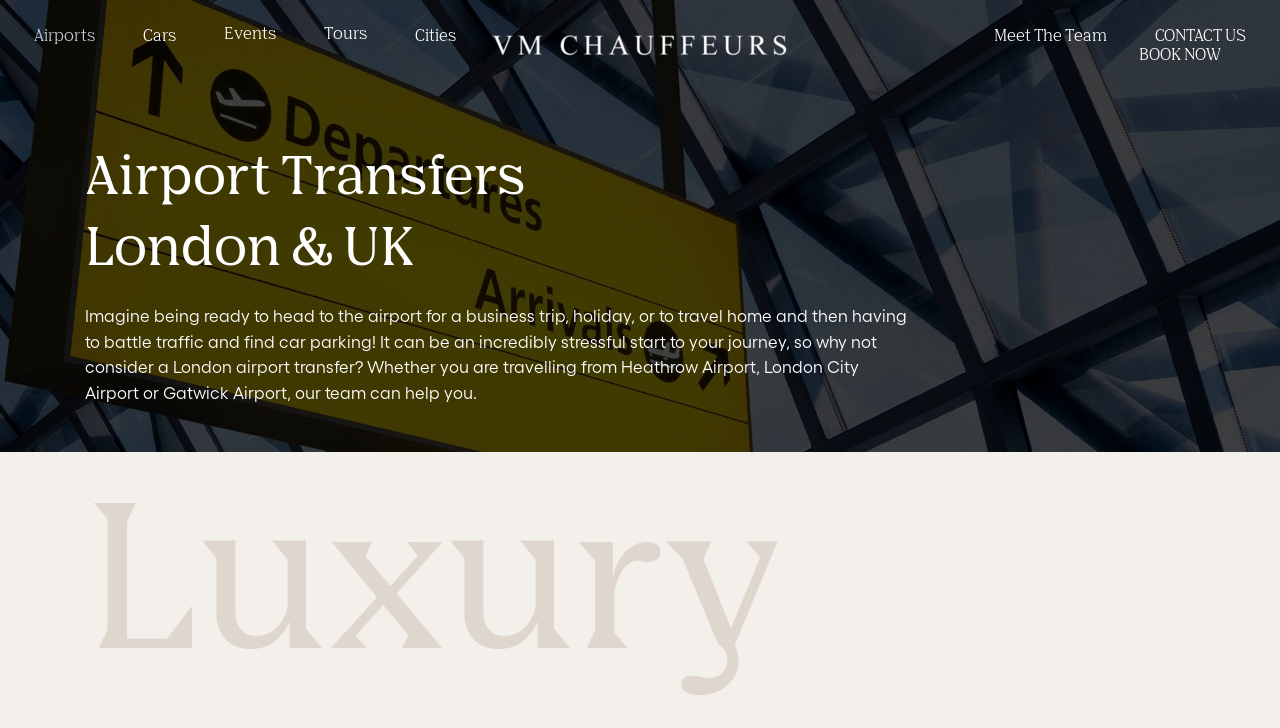What type of vehicles are used?
Please respond to the question with a detailed and well-explained answer.

The type of vehicles used can be inferred from the text 'Luxury Airport Transfers London Van Marle' which suggests that the service provides luxury airport transfers, and also from the link 'Cars' which implies that the service uses luxury cars.